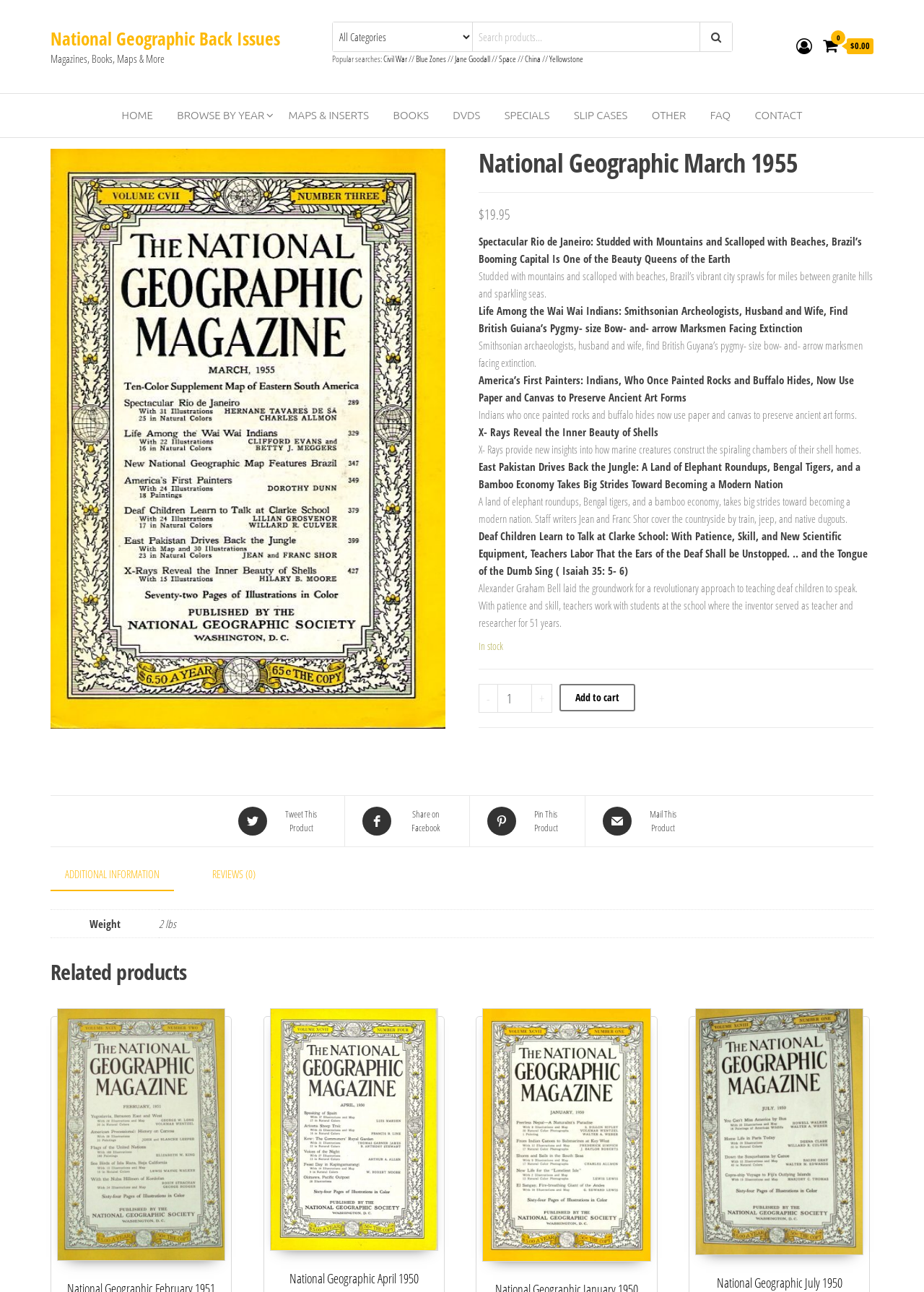Please identify the bounding box coordinates of the region to click in order to complete the given instruction: "View National Geographic March 1955". The coordinates should be four float numbers between 0 and 1, i.e., [left, top, right, bottom].

[0.055, 0.115, 0.482, 0.564]